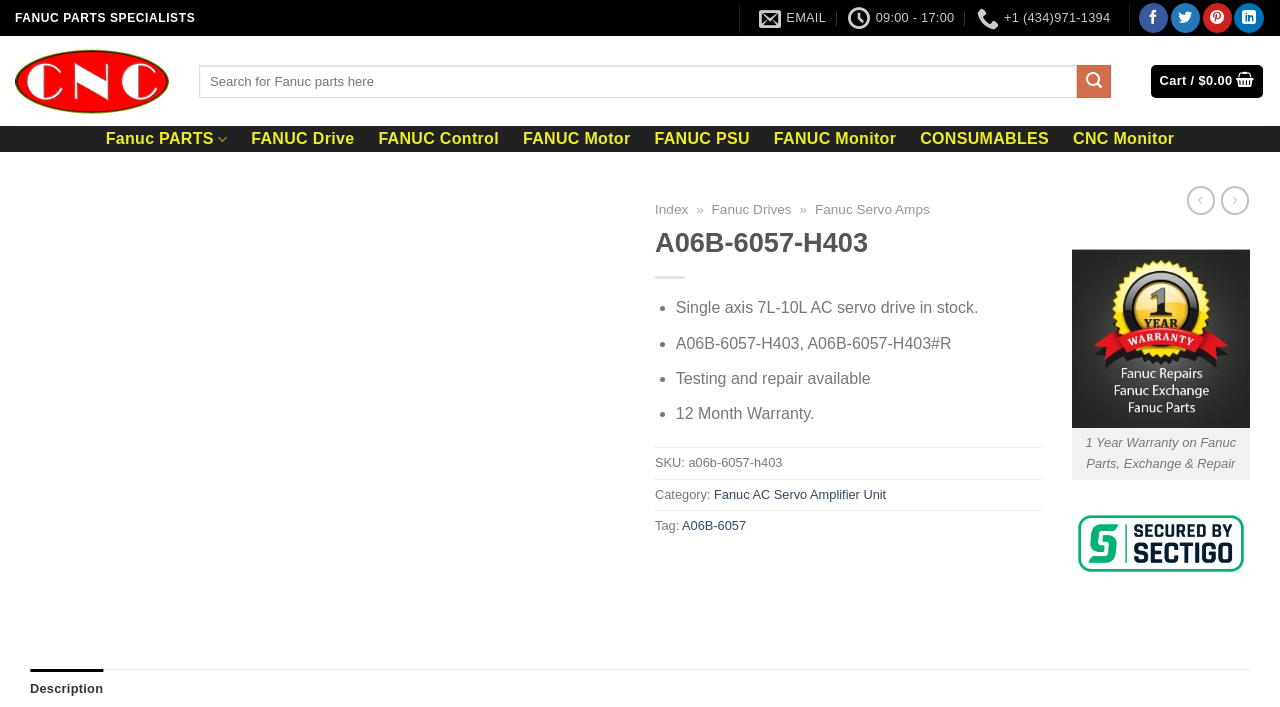Find the bounding box coordinates of the element's region that should be clicked in order to follow the given instruction: "Follow on Facebook". The coordinates should consist of four float numbers between 0 and 1, i.e., [left, top, right, bottom].

[0.89, 0.005, 0.912, 0.047]